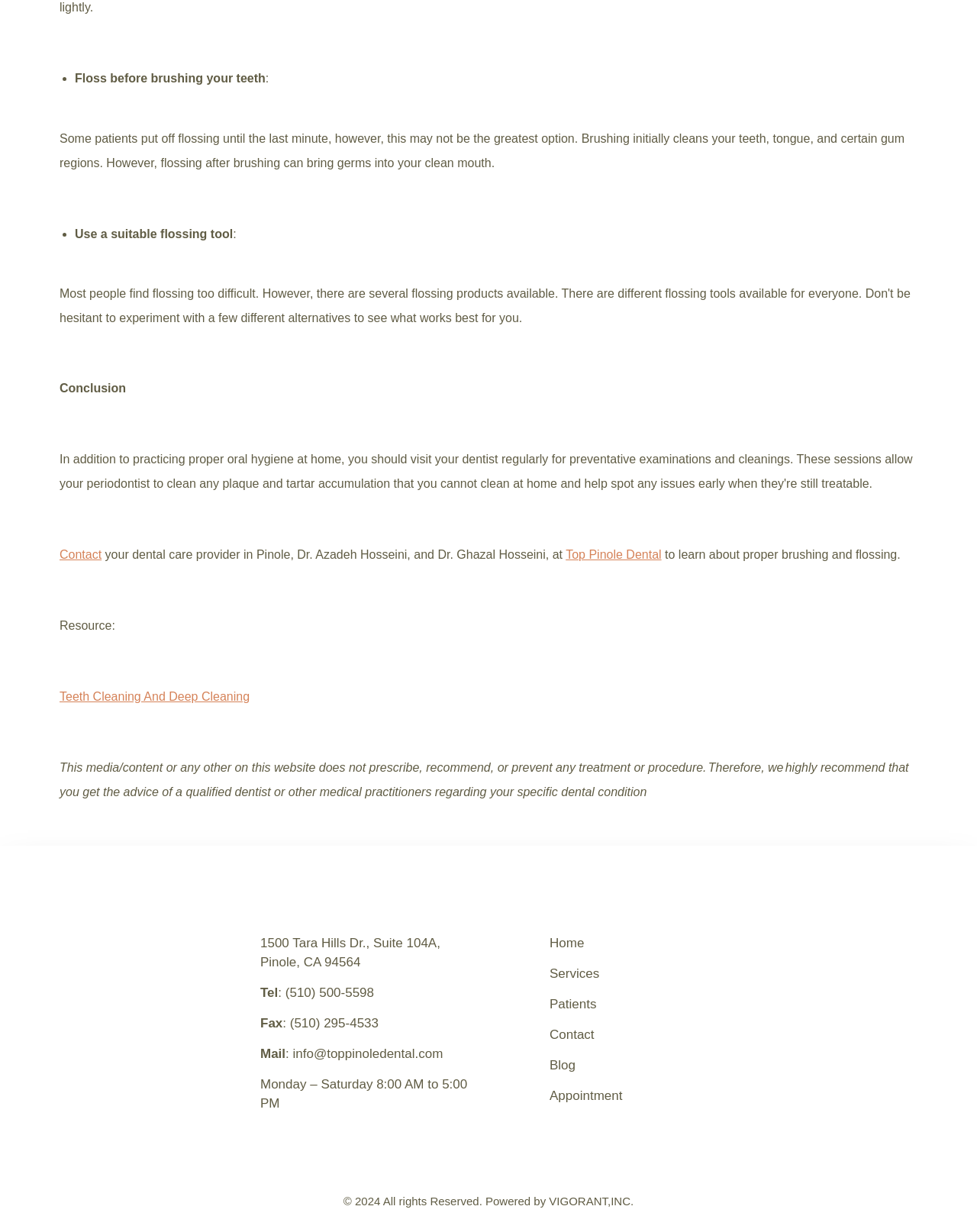Determine the bounding box coordinates for the area you should click to complete the following instruction: "explore 'money' category".

None